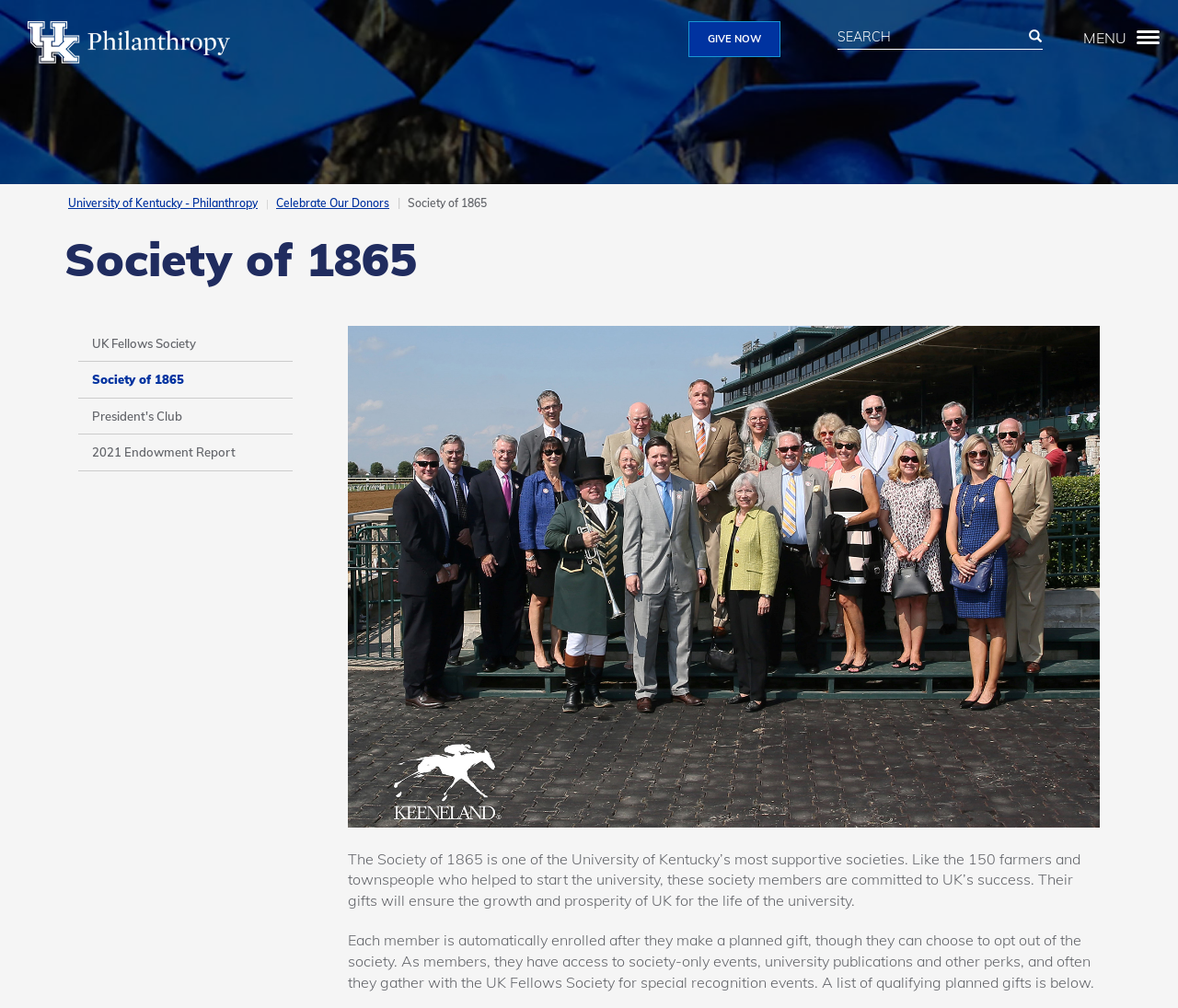Identify the bounding box coordinates of the clickable region to carry out the given instruction: "View the 'Society of 1865' page".

[0.066, 0.359, 0.248, 0.394]